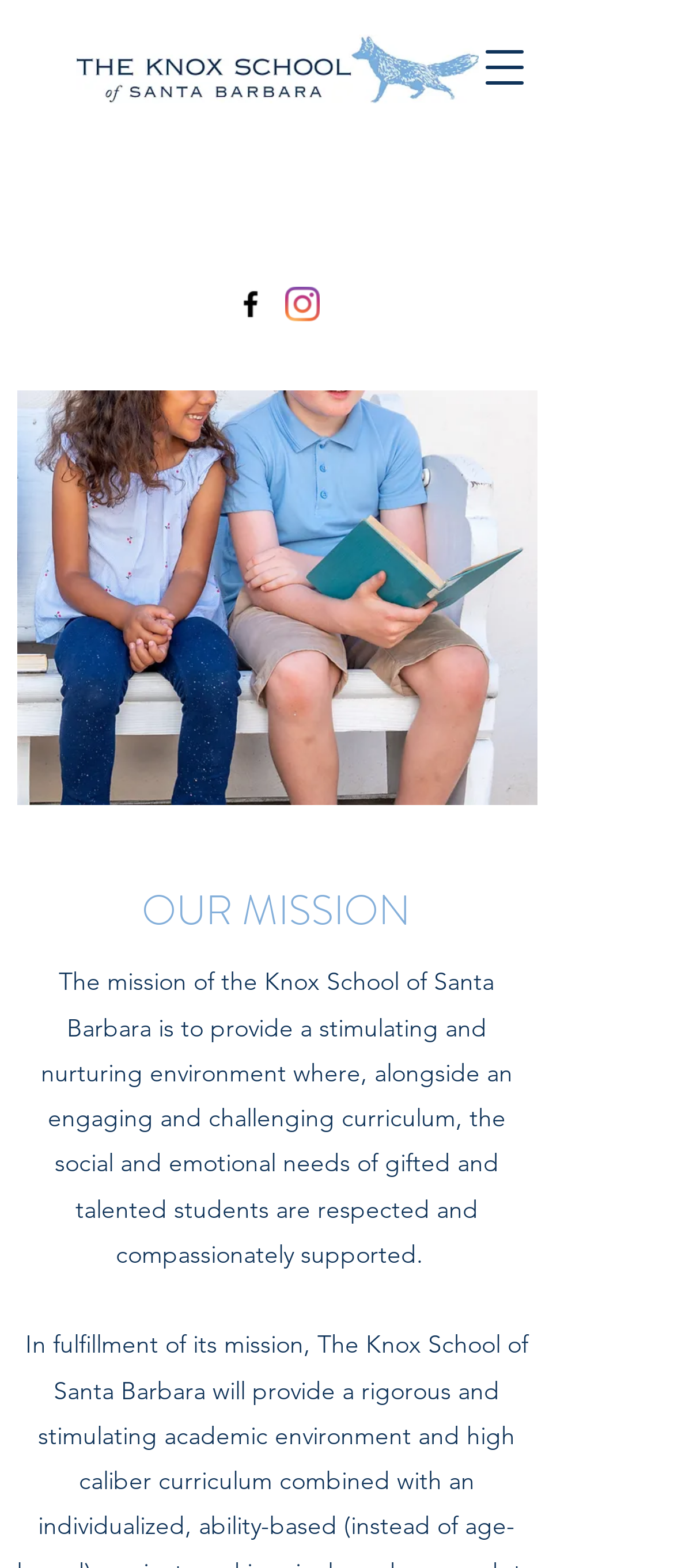What is the bounding box coordinate of the 'OUR MISSION' heading?
From the screenshot, provide a brief answer in one word or phrase.

[0.026, 0.563, 0.795, 0.599]